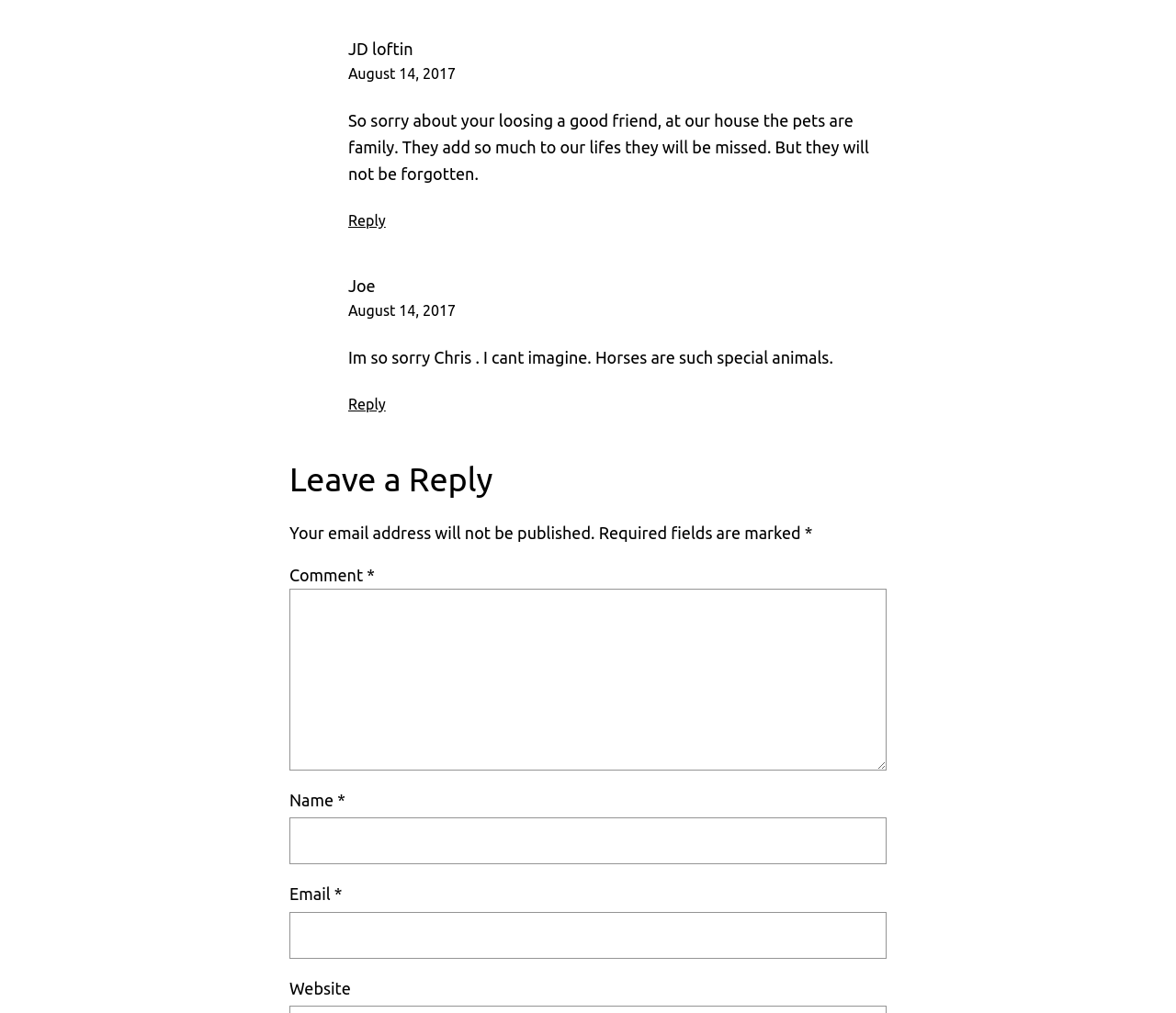Could you provide the bounding box coordinates for the portion of the screen to click to complete this instruction: "Leave a comment"?

[0.246, 0.581, 0.754, 0.761]